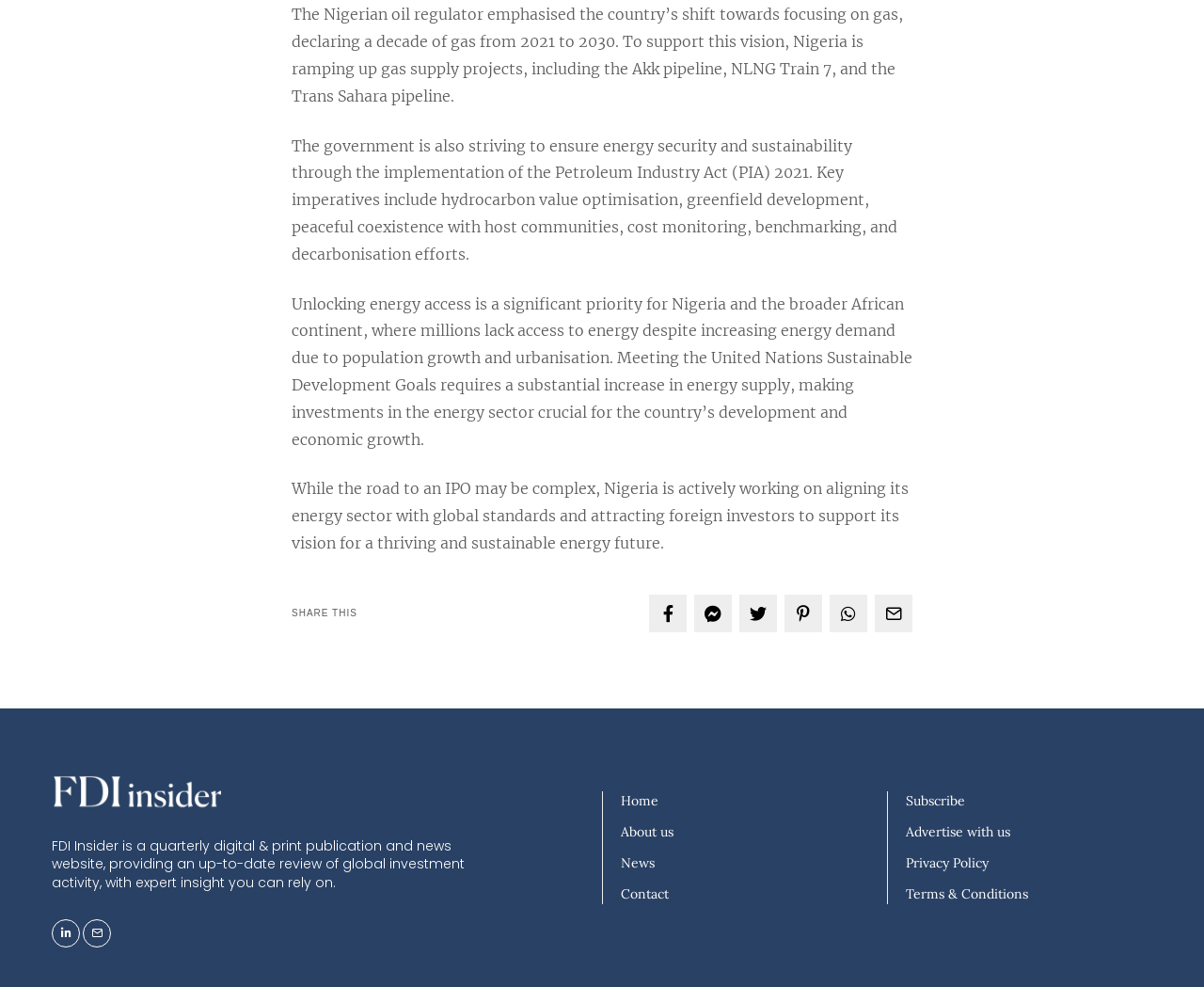Pinpoint the bounding box coordinates of the clickable area necessary to execute the following instruction: "Learn about the publication". The coordinates should be given as four float numbers between 0 and 1, namely [left, top, right, bottom].

[0.043, 0.847, 0.386, 0.904]